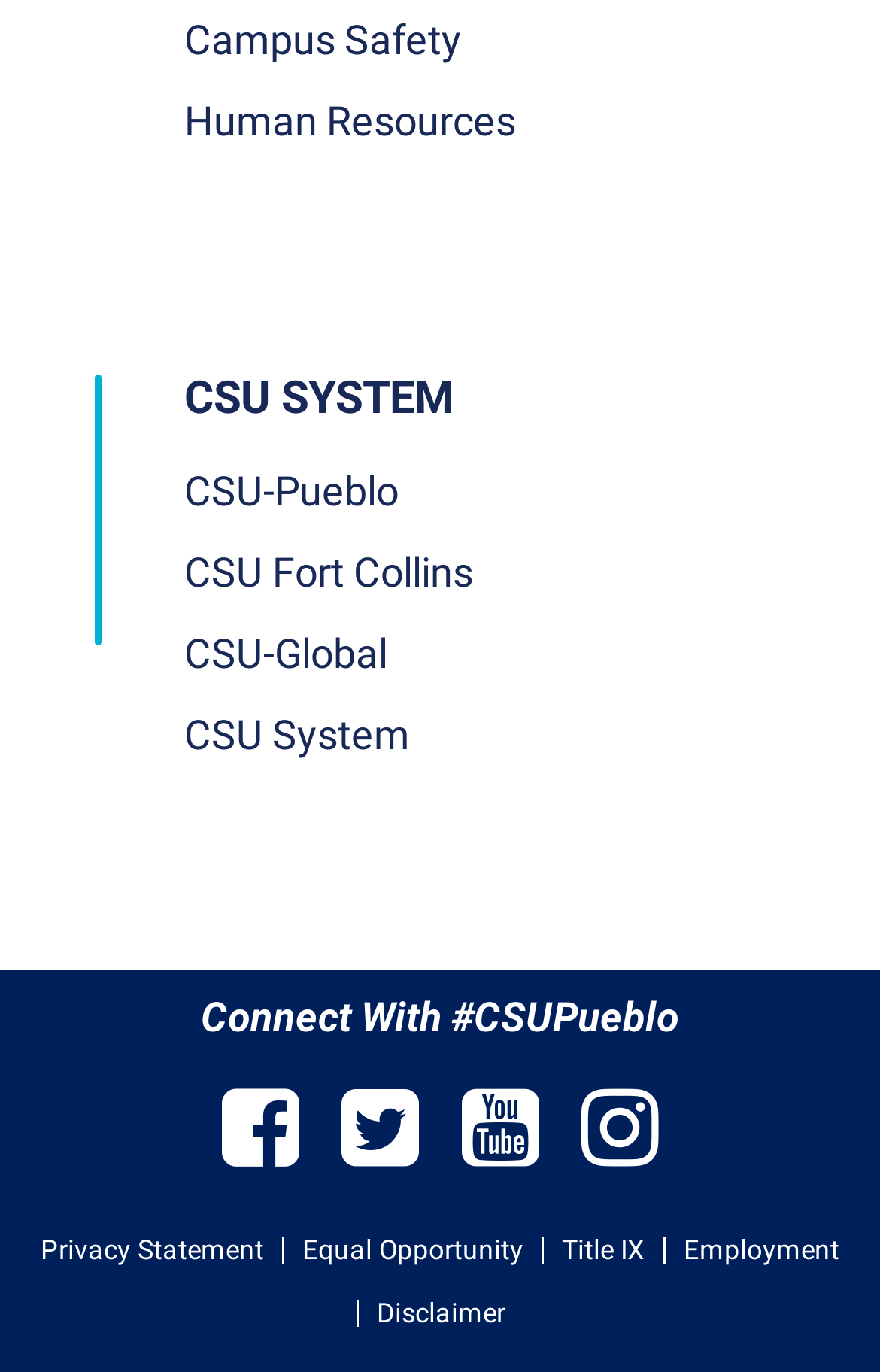Locate the bounding box coordinates of the segment that needs to be clicked to meet this instruction: "Visit Campus Safety".

[0.21, 0.011, 0.893, 0.049]